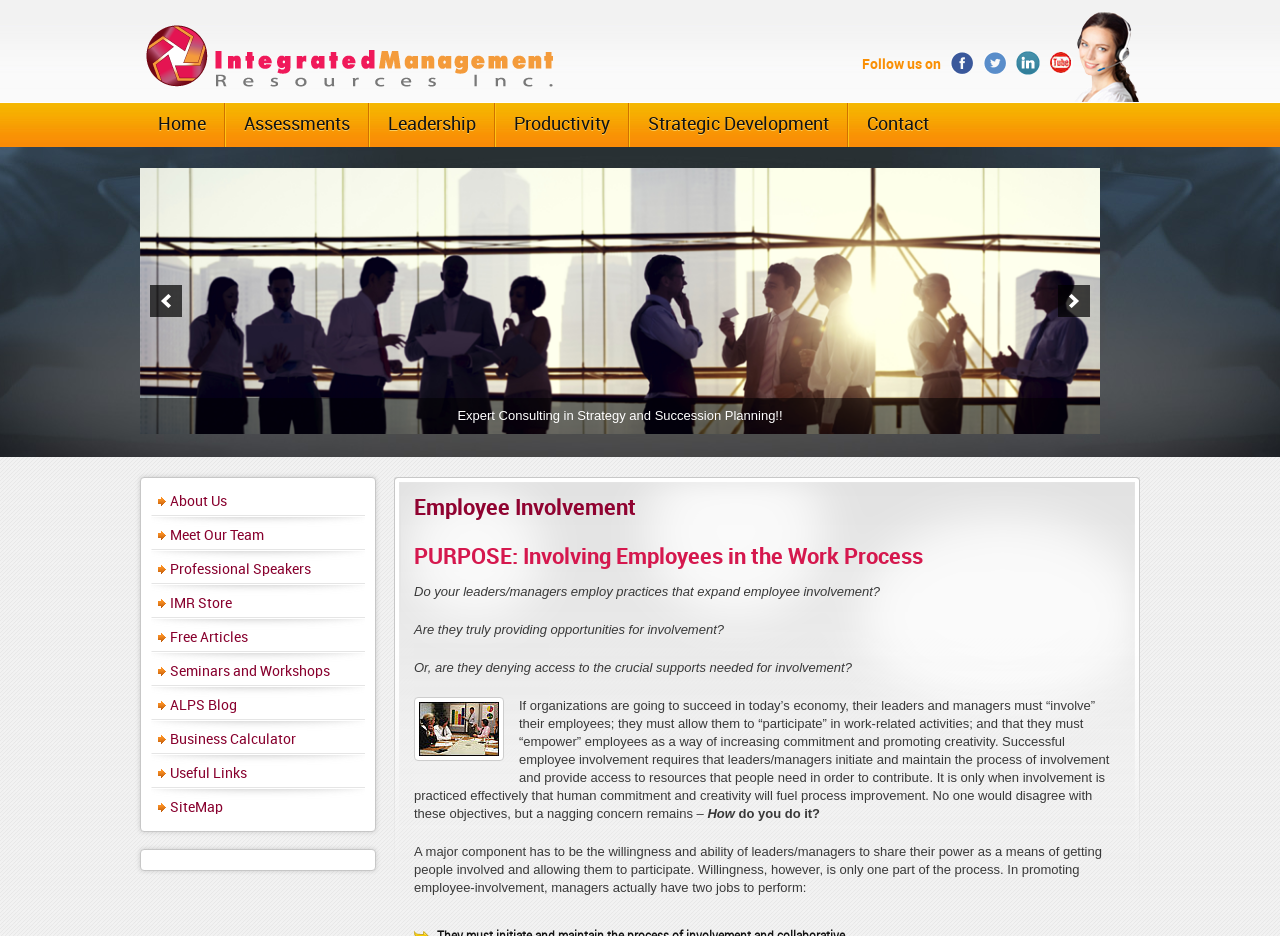Provide the bounding box coordinates, formatted as (top-left x, top-left y, bottom-right x, bottom-right y), with all values being floating point numbers between 0 and 1. Identify the bounding box of the UI element that matches the description: Skip to content

[0.109, 0.11, 0.203, 0.129]